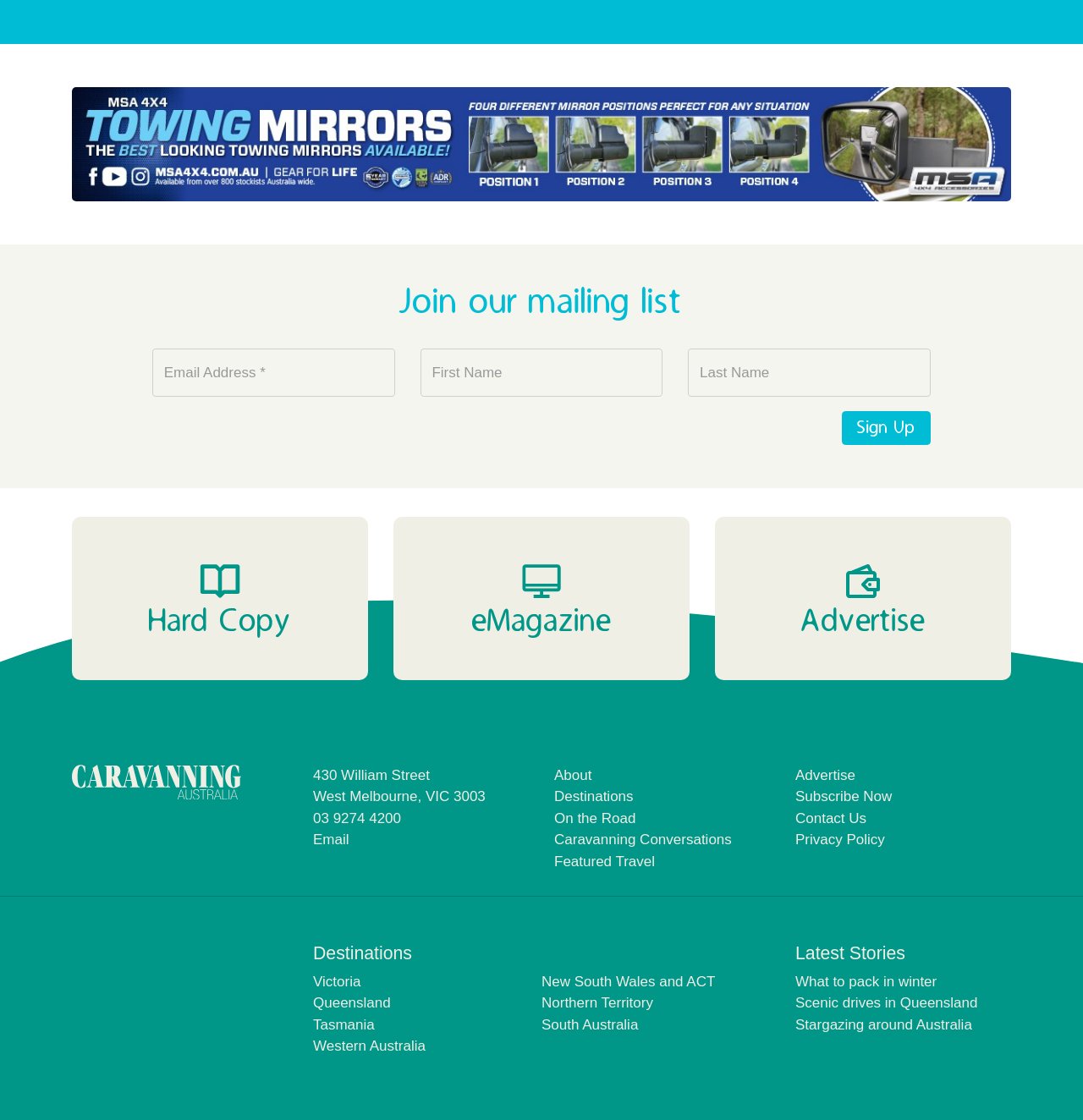Pinpoint the bounding box coordinates of the element to be clicked to execute the instruction: "Contact Us".

[0.734, 0.723, 0.8, 0.738]